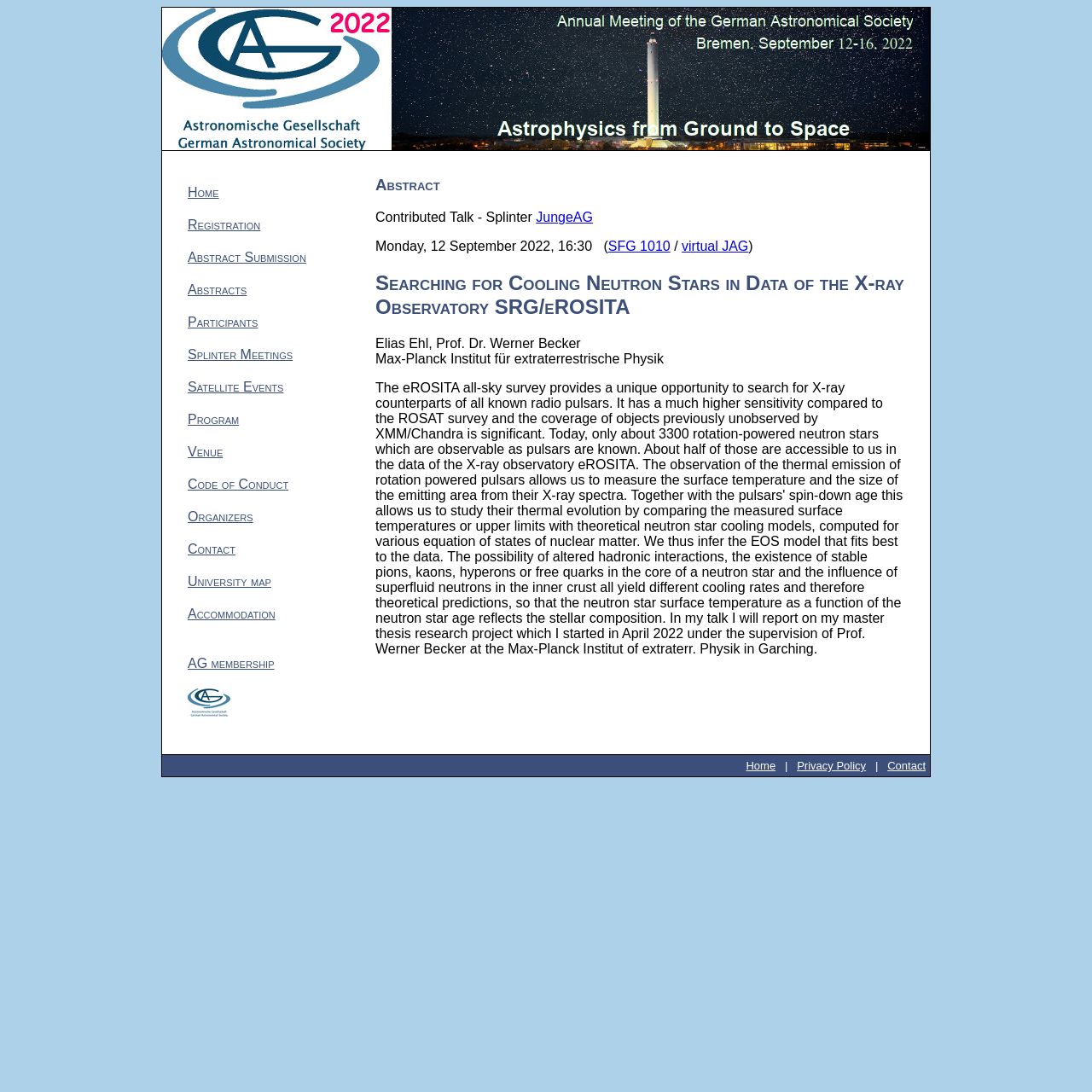Determine the bounding box coordinates of the element's region needed to click to follow the instruction: "go to home page". Provide these coordinates as four float numbers between 0 and 1, formatted as [left, top, right, bottom].

[0.172, 0.17, 0.2, 0.183]